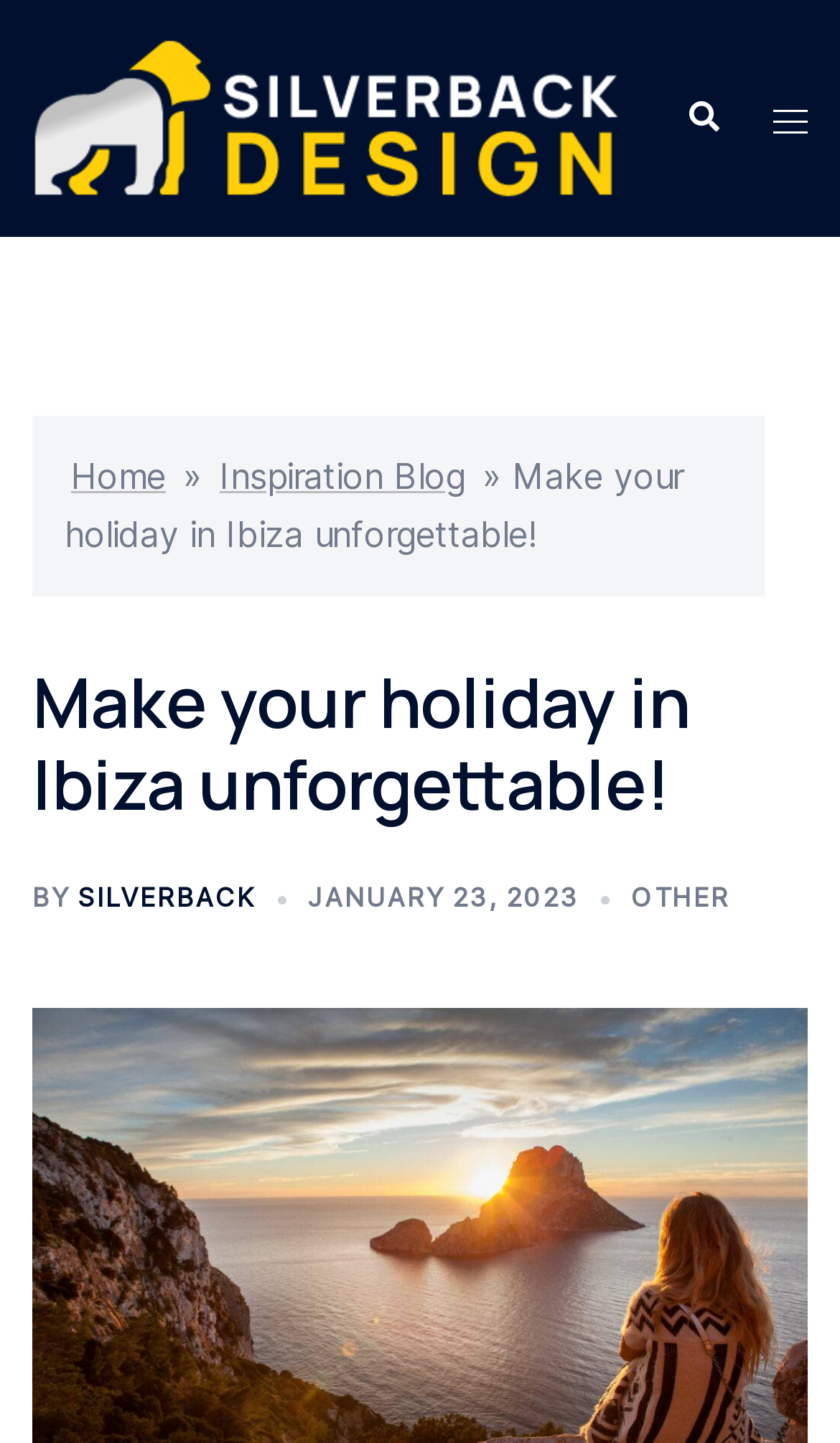Identify the bounding box of the UI component described as: "Inspiration Blog".

[0.262, 0.315, 0.554, 0.345]